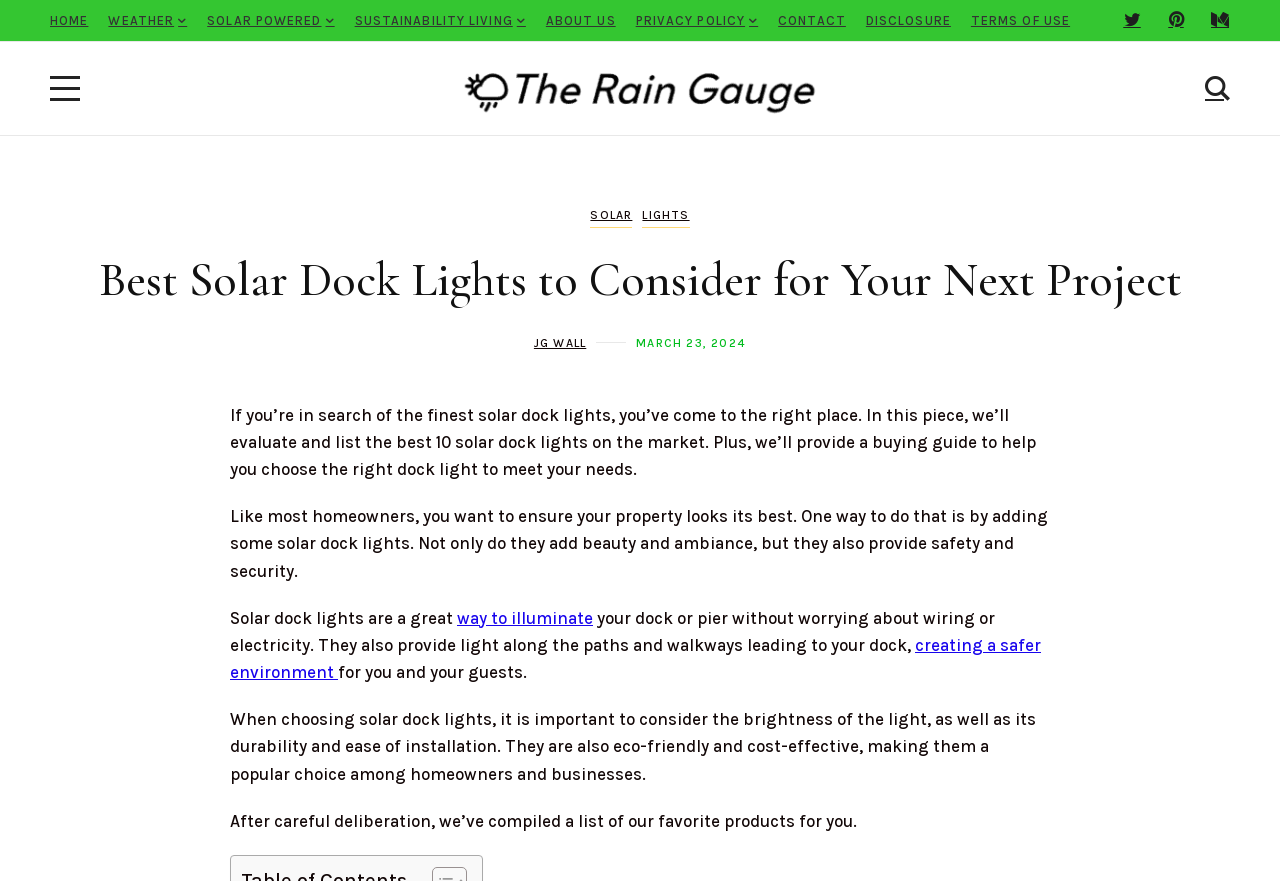Use the information in the screenshot to answer the question comprehensively: What is an advantage of solar dock lights?

The text mentions that solar dock lights are eco-friendly, which is one of the advantages of using them, in addition to being cost-effective and easy to install.